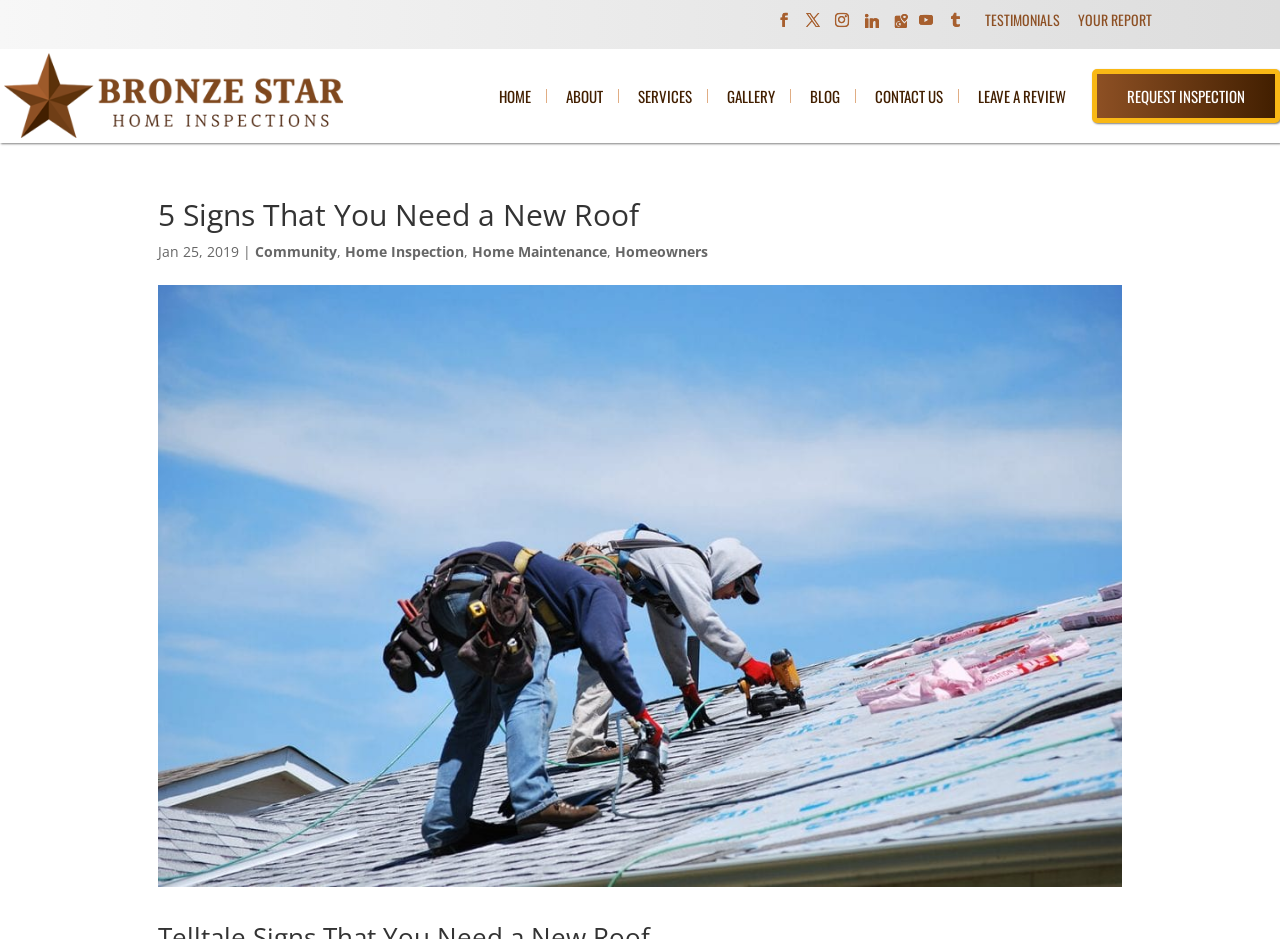Find the bounding box coordinates for the area you need to click to carry out the instruction: "Check the testimonials". The coordinates should be four float numbers between 0 and 1, indicated as [left, top, right, bottom].

[0.77, 0.015, 0.828, 0.028]